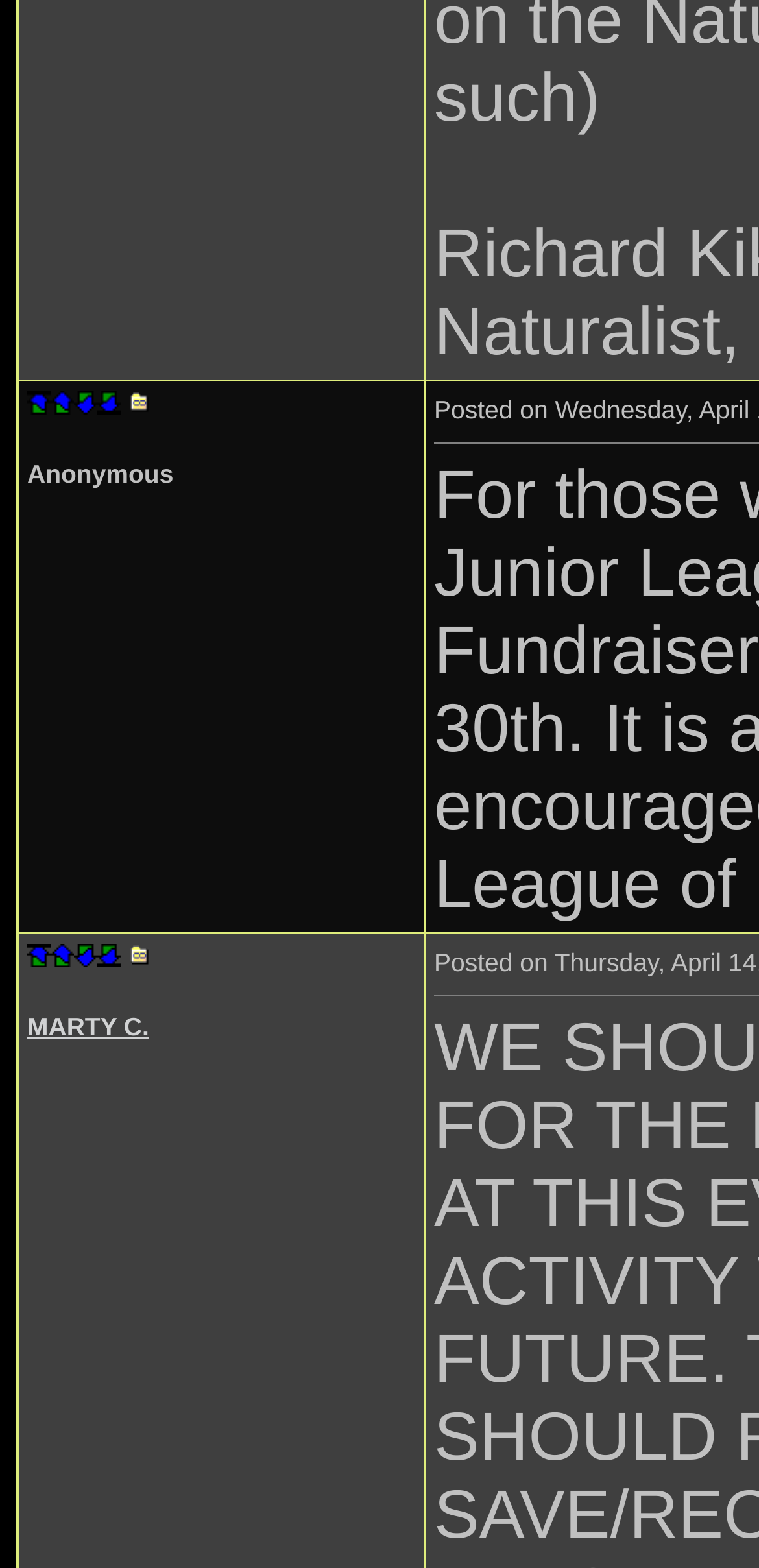Based on the element description parent_node: Anonymous, identify the bounding box coordinates for the UI element. The coordinates should be in the format (top-left x, top-left y, bottom-right x, bottom-right y) and within the 0 to 1 range.

[0.036, 0.248, 0.067, 0.269]